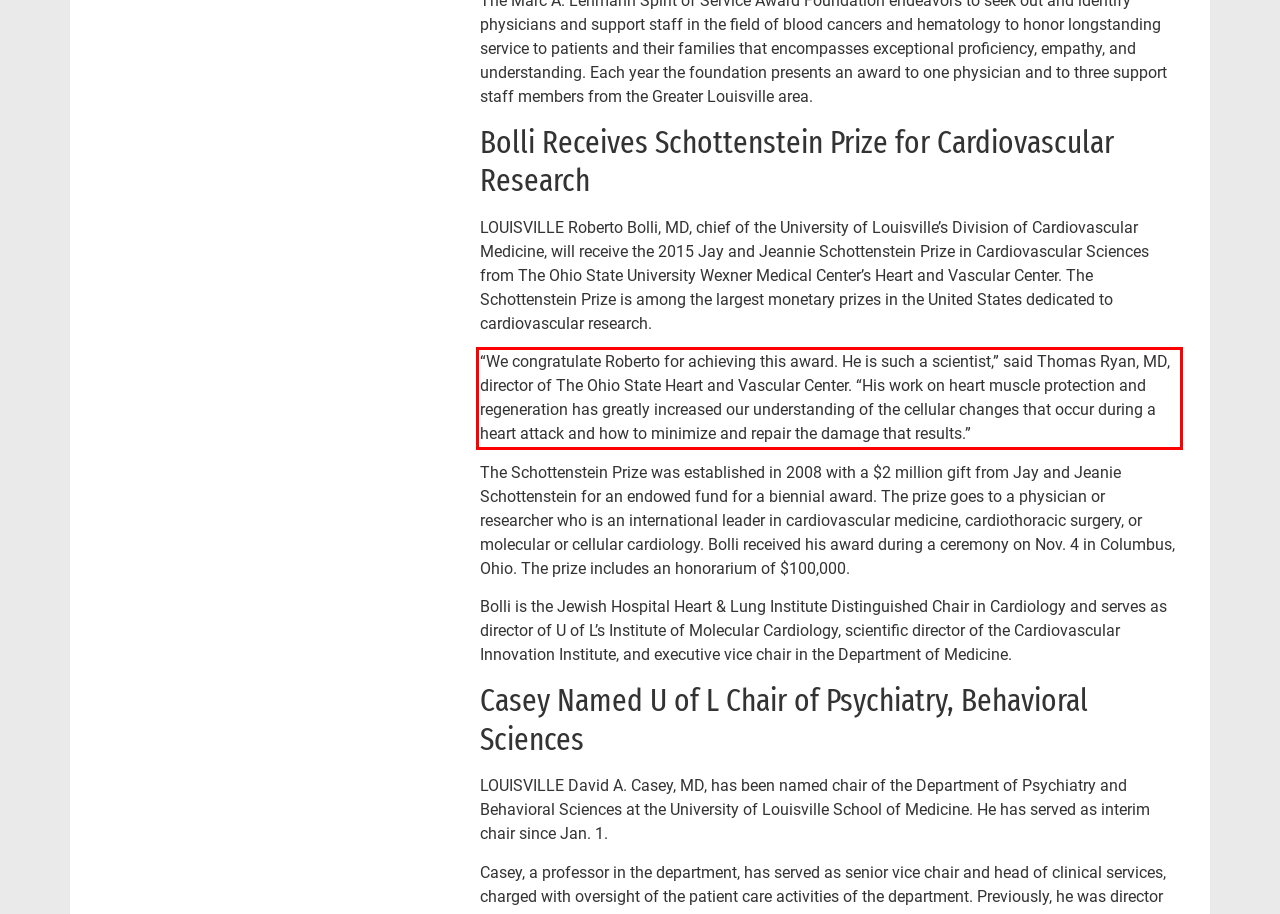Please identify and extract the text from the UI element that is surrounded by a red bounding box in the provided webpage screenshot.

“We congratulate Roberto for achieving this award. He is such a scientist,” said Thomas Ryan, MD, director of The Ohio State Heart and Vascular Center. “His work on heart muscle protection and regeneration has greatly increased our understanding of the cellular changes that occur during a heart attack and how to minimize and repair the damage that results.”